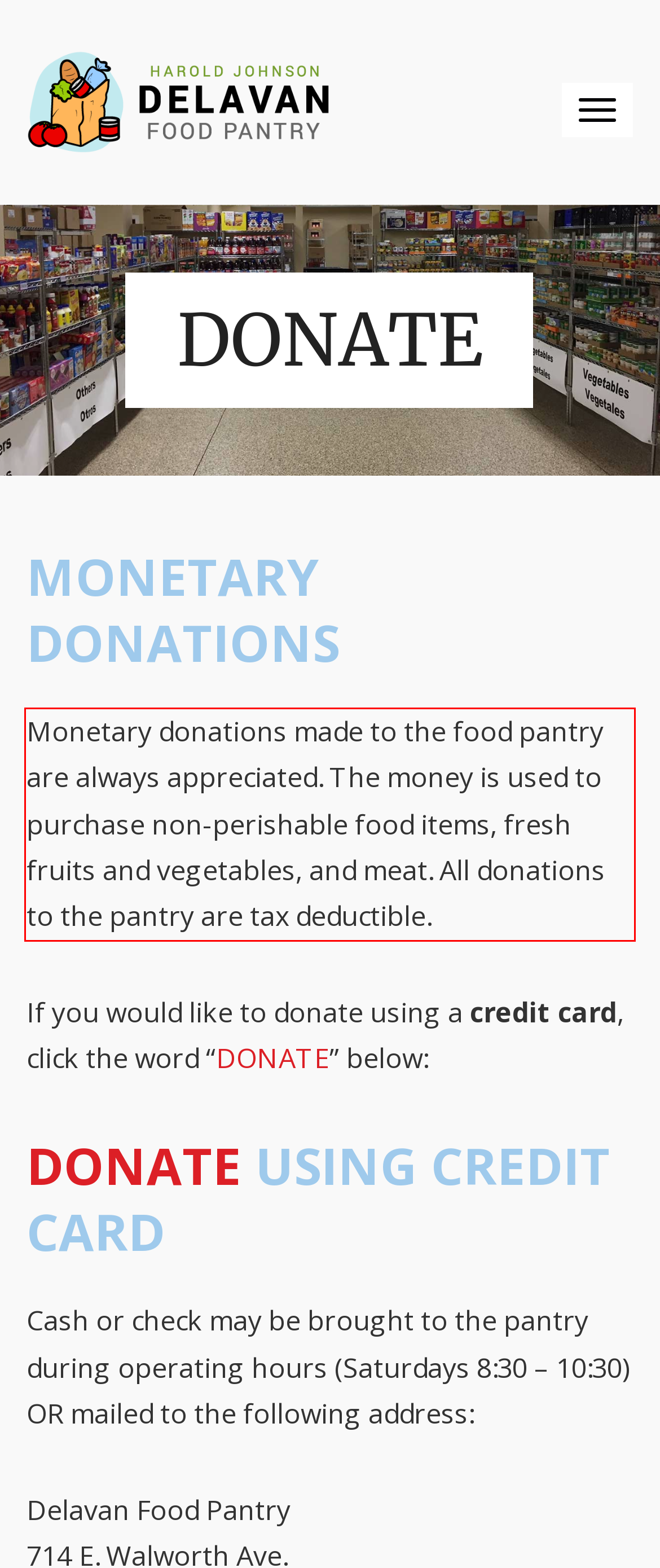Extract and provide the text found inside the red rectangle in the screenshot of the webpage.

Monetary donations made to the food pantry are always appreciated. The money is used to purchase non-perishable food items, fresh fruits and vegetables, and meat. All donations to the pantry are tax deductible.